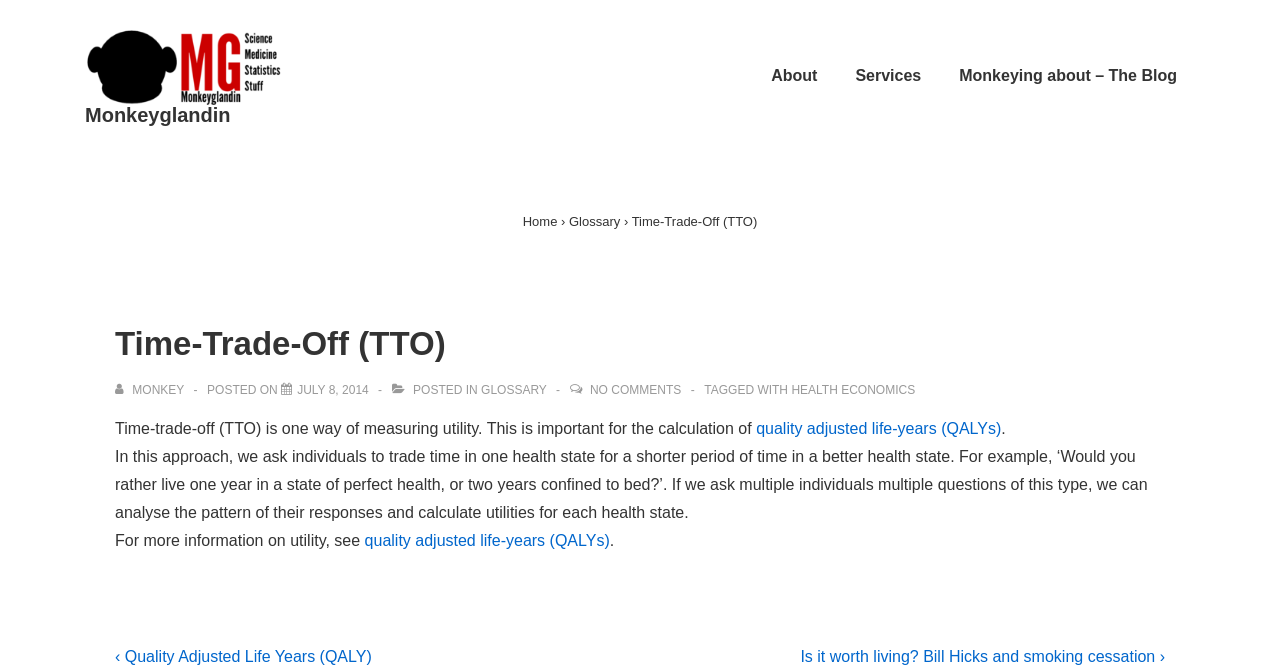What is the category of the post?
Please answer the question with as much detail as possible using the screenshot.

The category of the post is Glossary, as indicated by the link 'GLOSSARY' under the 'POSTED IN' section of the article.